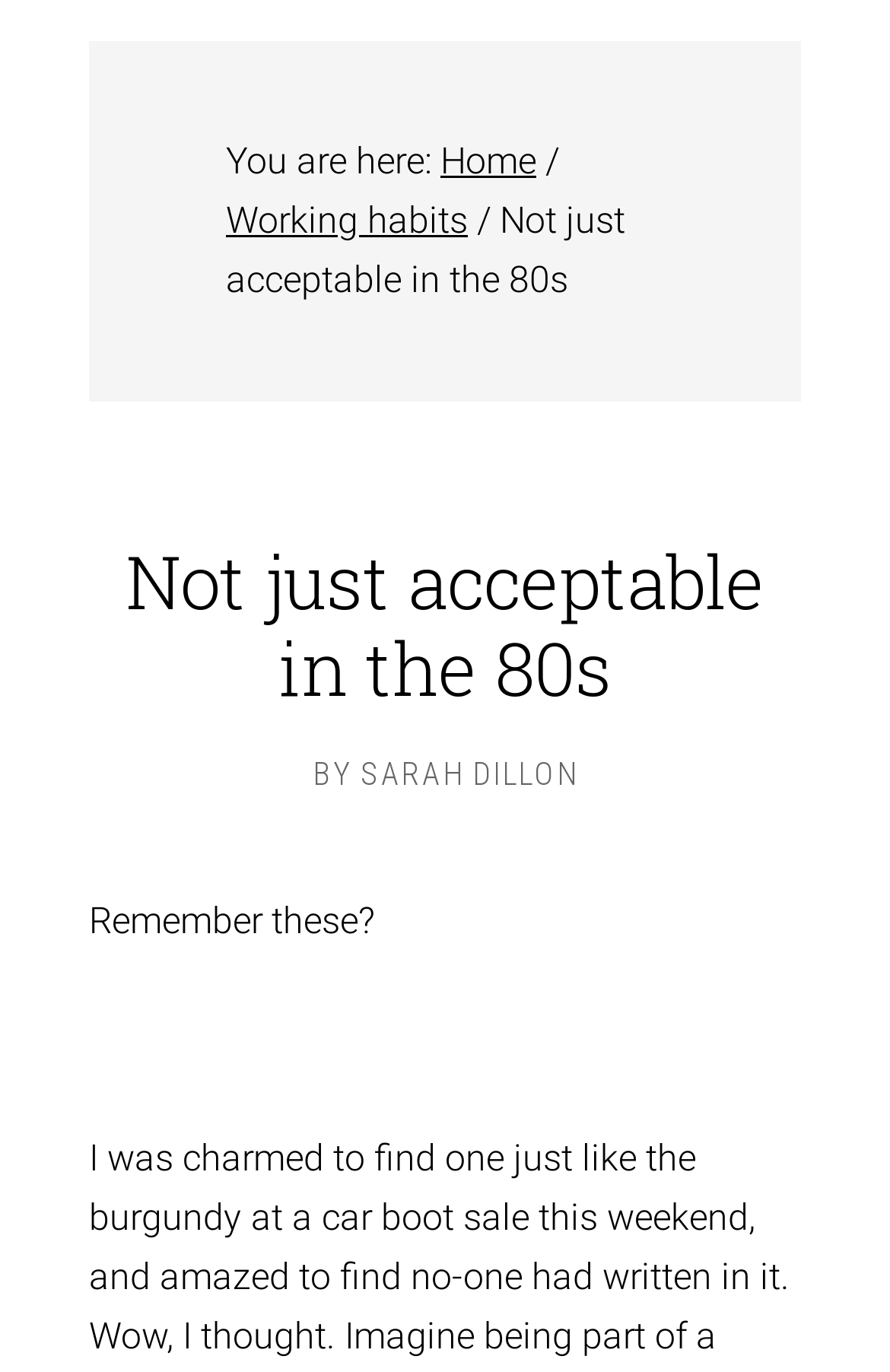Identify the bounding box for the UI element described as: "Sarah Dillon". The coordinates should be four float numbers between 0 and 1, i.e., [left, top, right, bottom].

[0.405, 0.551, 0.649, 0.578]